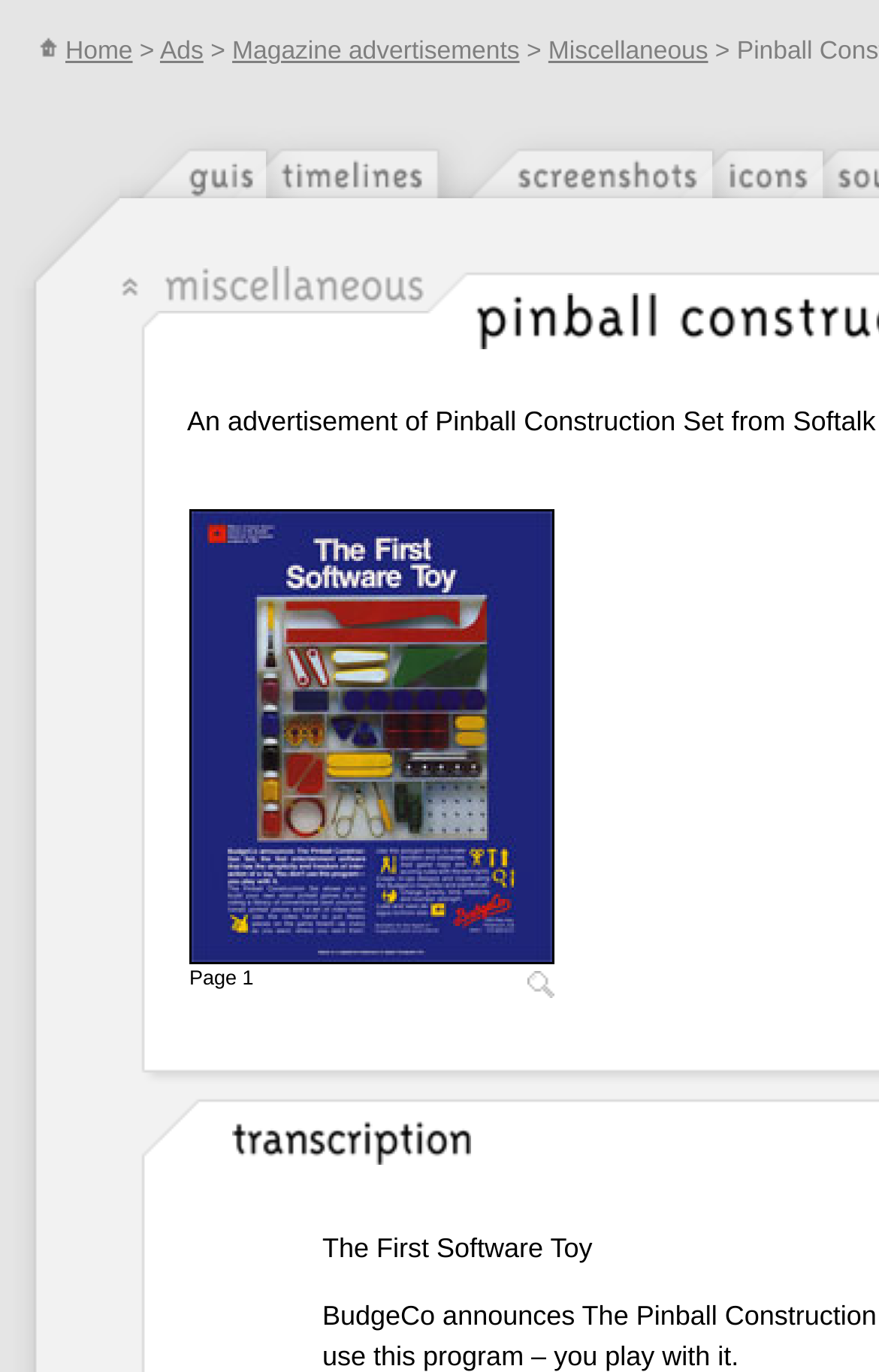Construct a thorough caption encompassing all aspects of the webpage.

This webpage appears to be a part of a GUI design archive, specifically showcasing a Pinball Construction Set advertisement. At the top-left corner, there is a navigation menu with links to "Home", "Ads", "Magazine advertisements", and "Miscellaneous". Below this menu, there is a large image that spans about one-third of the page width.

To the right of the navigation menu, there are several links with accompanying icons, including "GUIs", "Timelines", "Screenshots", and "Icons". These links are arranged horizontally and take up about half of the page width.

In the main content area, there is a table with several rows and columns. The first row has a "Go back" link with an accompanying icon, followed by a "Miscellaneous" link. The subsequent rows contain various images, some of which are accompanied by text. One of the images is labeled "This image can be zoomed" and has a corresponding link to "Page 1".

There are several other images scattered throughout the page, some of which appear to be decorative or separators. At the bottom of the page, there is an image with the text "Transcription" above it. Overall, the page has a cluttered but organized layout, with a focus on showcasing various GUI design elements and advertisements.